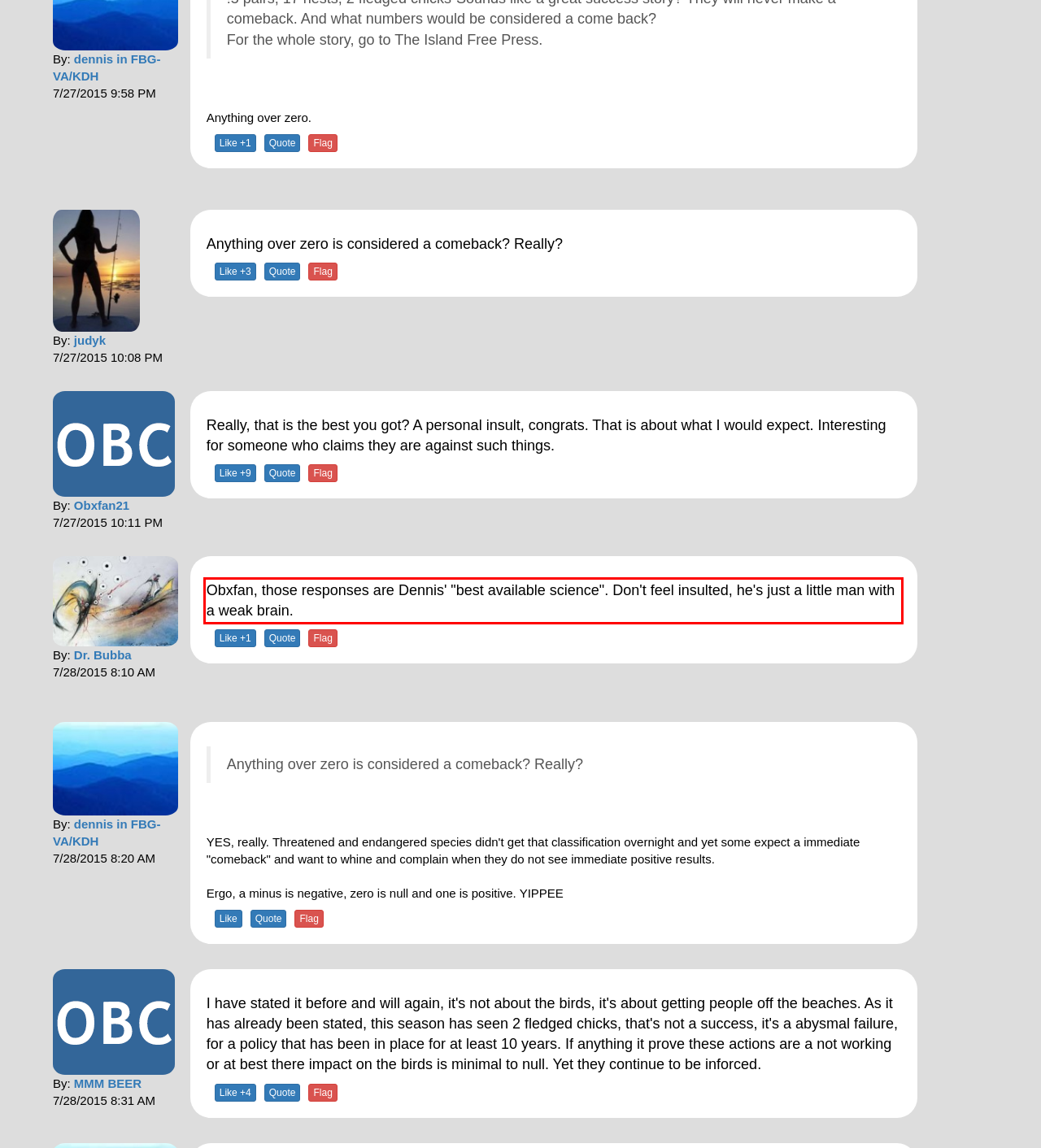Review the webpage screenshot provided, and perform OCR to extract the text from the red bounding box.

Obxfan, those responses are Dennis' "best available science". Don't feel insulted, he's just a little man with a weak brain.